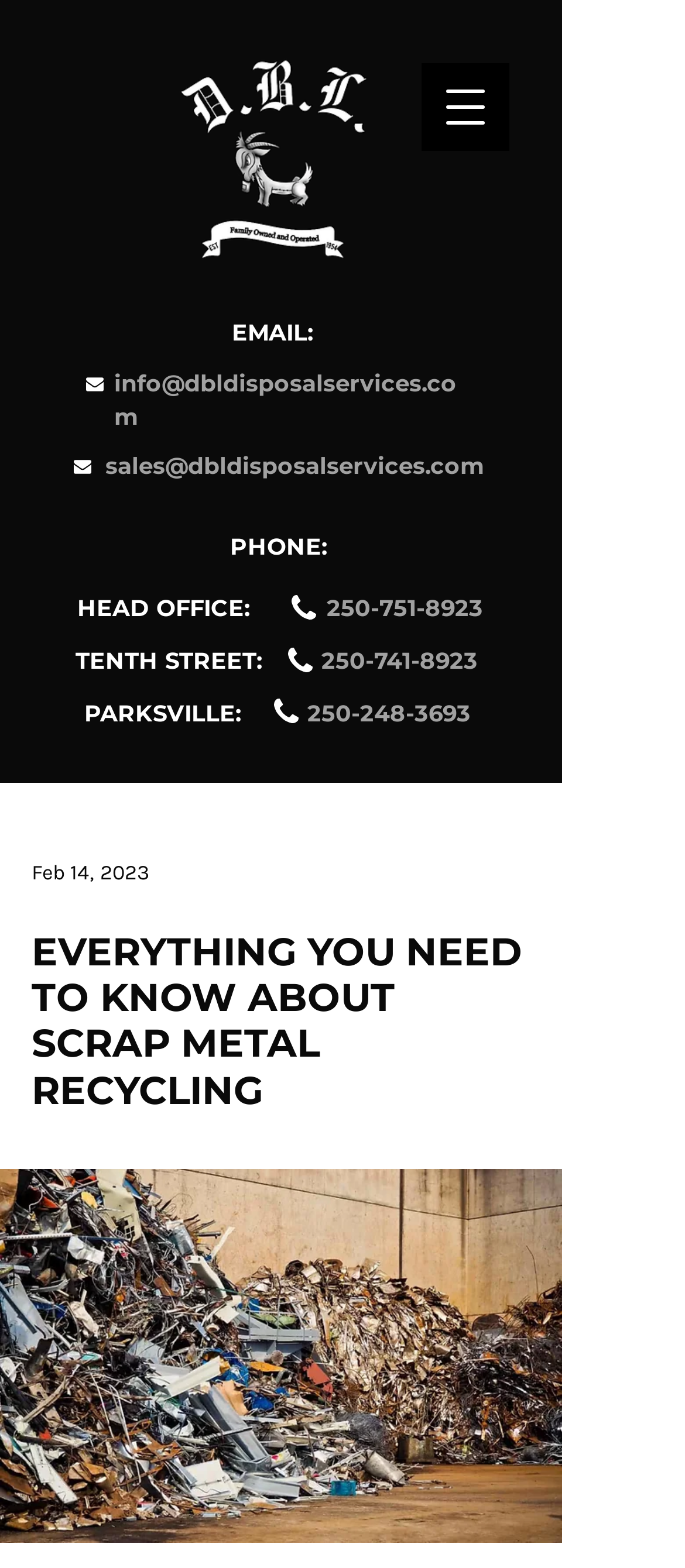Locate the primary heading on the webpage and return its text.

EVERYTHING YOU NEED TO KNOW ABOUT SCRAP METAL RECYCLING